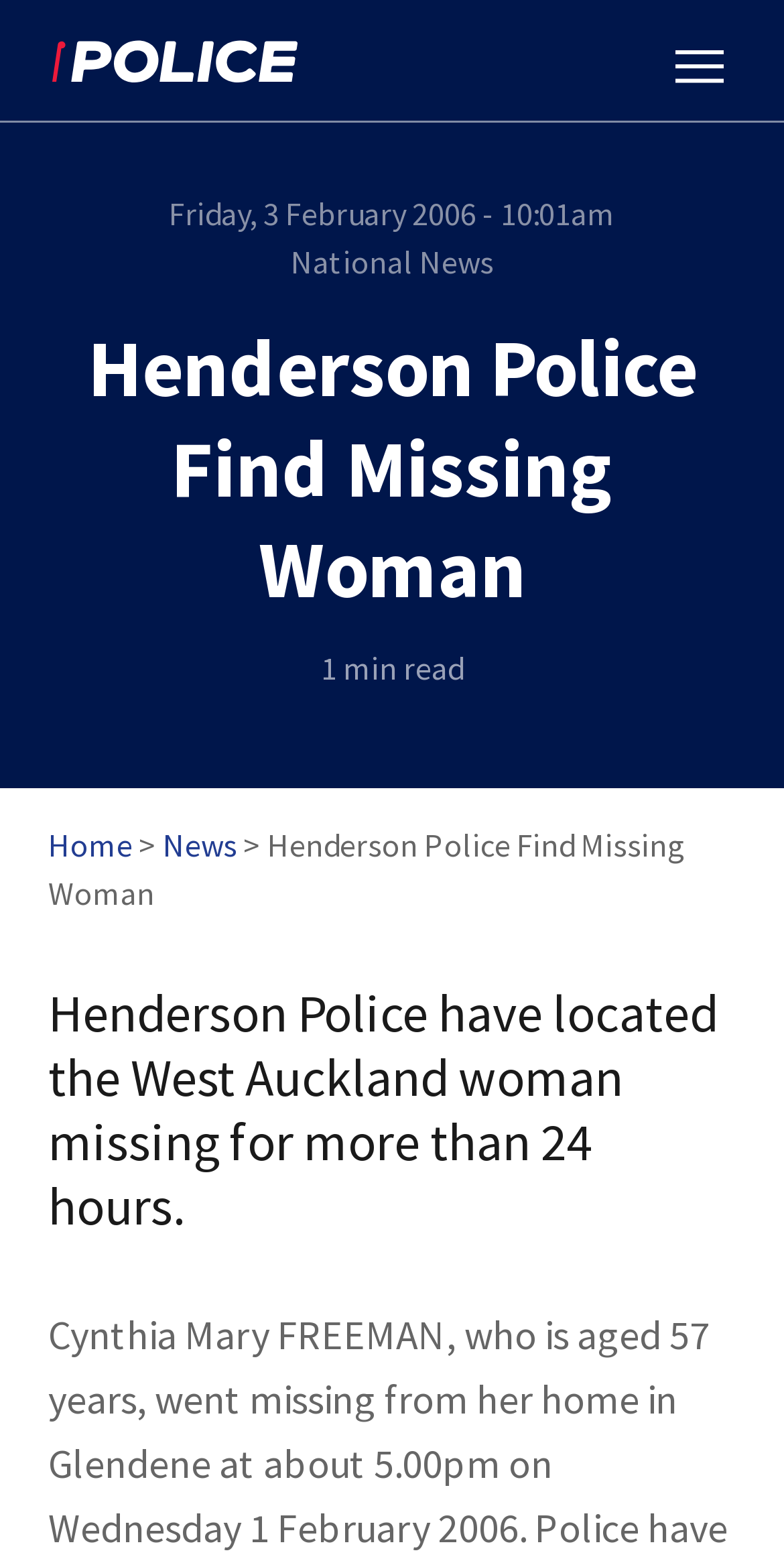What is the category of the news article?
Answer the question with a single word or phrase, referring to the image.

National News